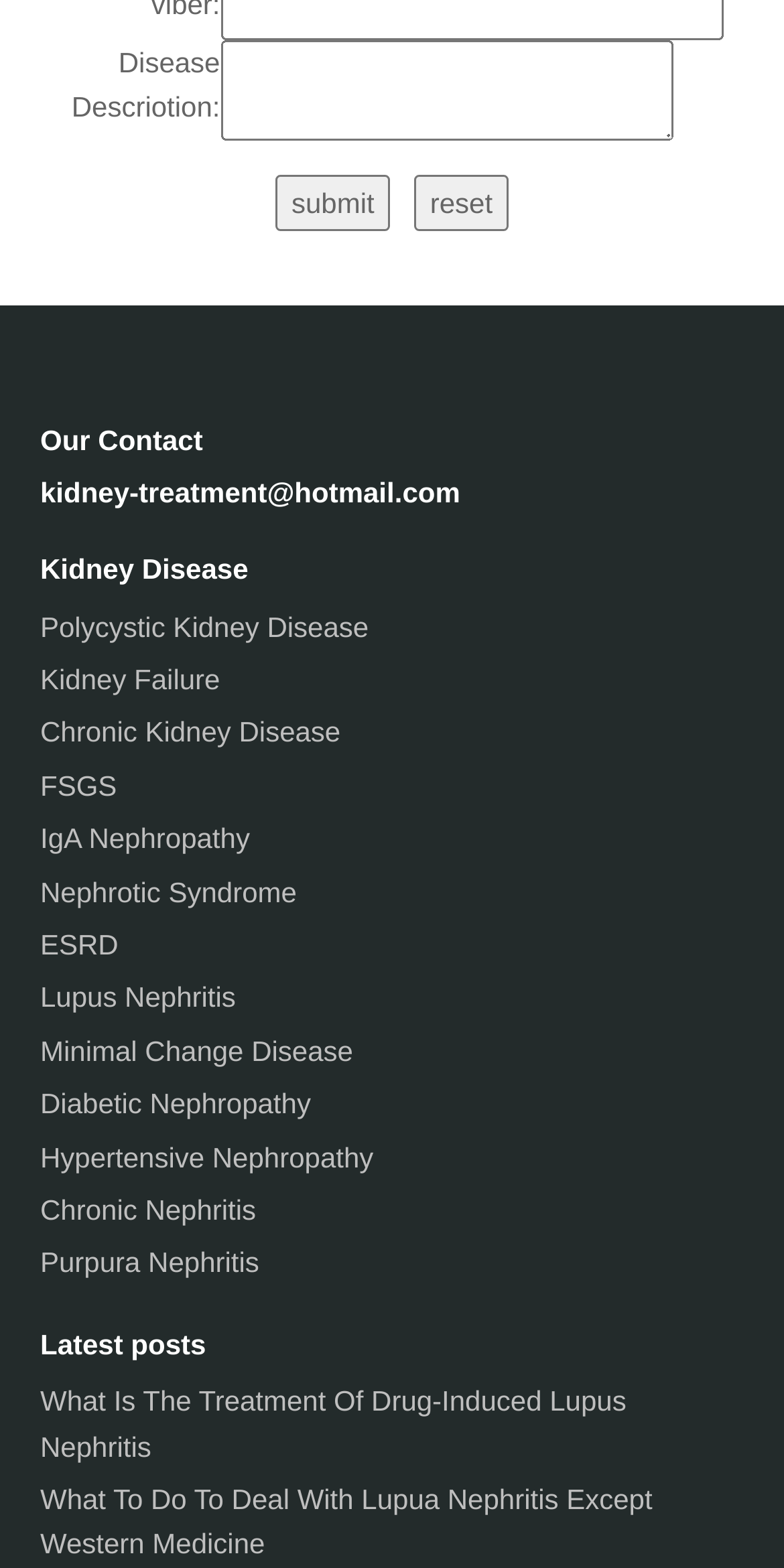Please answer the following question using a single word or phrase: 
What is the topic of the links listed under 'Kidney Disease'?

Types of kidney diseases